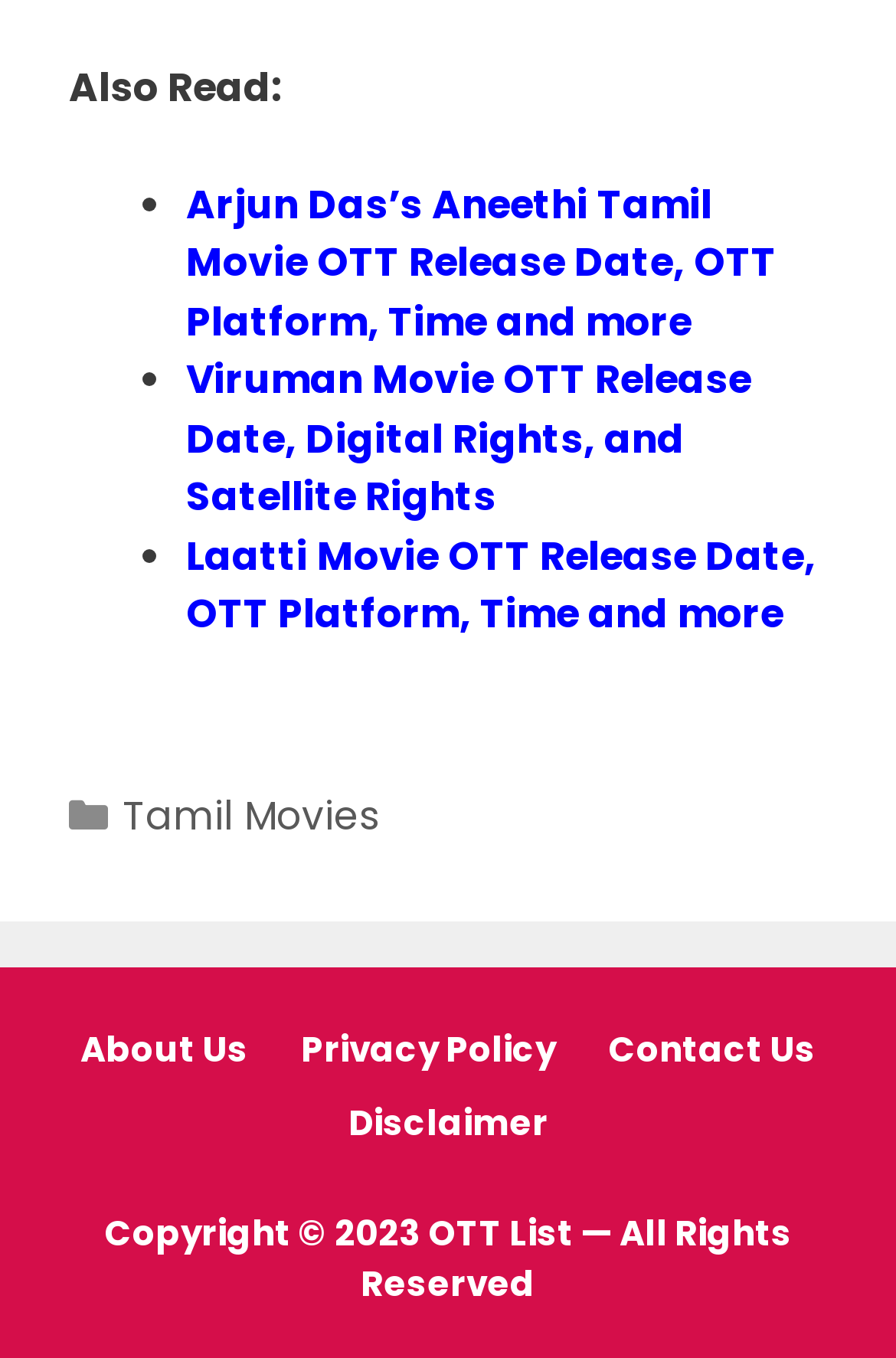Find the bounding box coordinates corresponding to the UI element with the description: "Disclaimer". The coordinates should be formatted as [left, top, right, bottom], with values as floats between 0 and 1.

[0.388, 0.809, 0.612, 0.845]